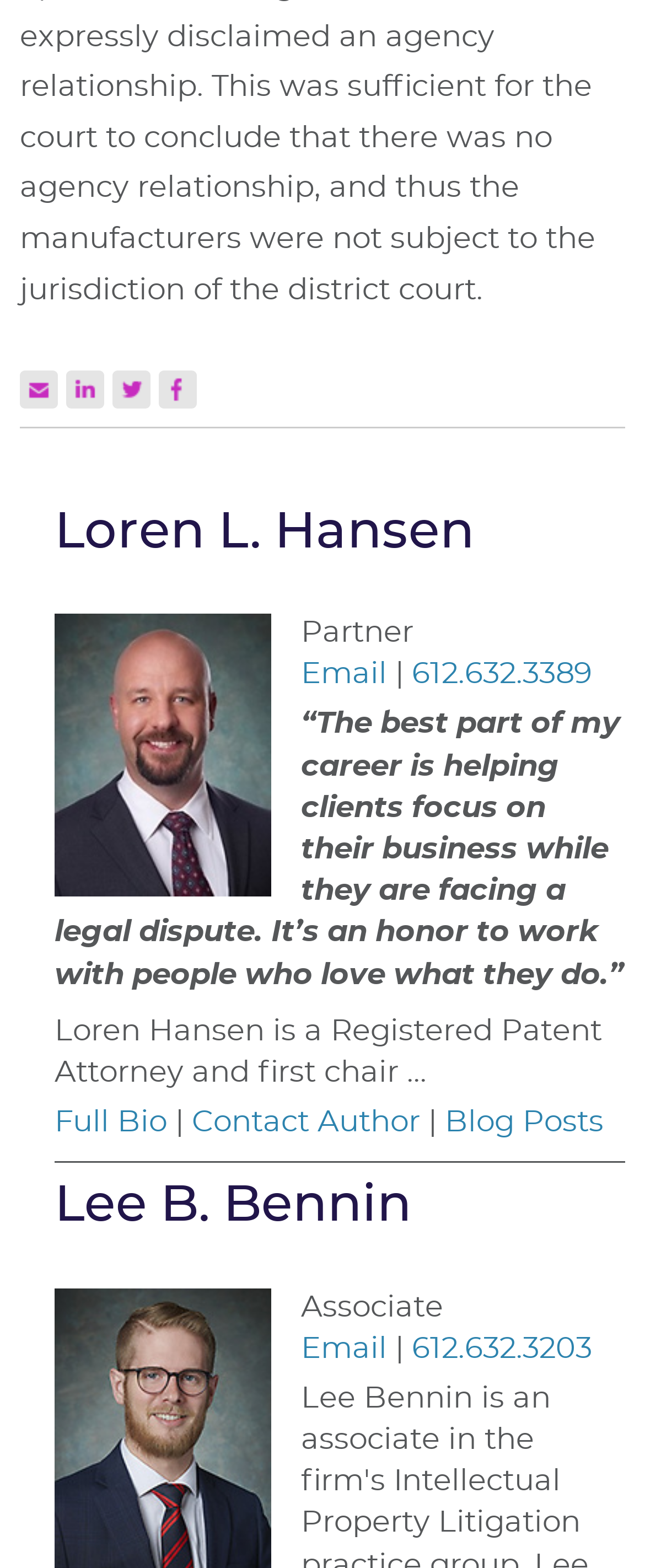What is the relationship between Loren L. Hansen and Lee B. Bennin?
Using the image as a reference, answer the question in detail.

Based on the webpage, Loren L. Hansen and Lee B. Bennin are colleagues, as they are both listed on the same webpage with similar information, such as name, title, and contact information.